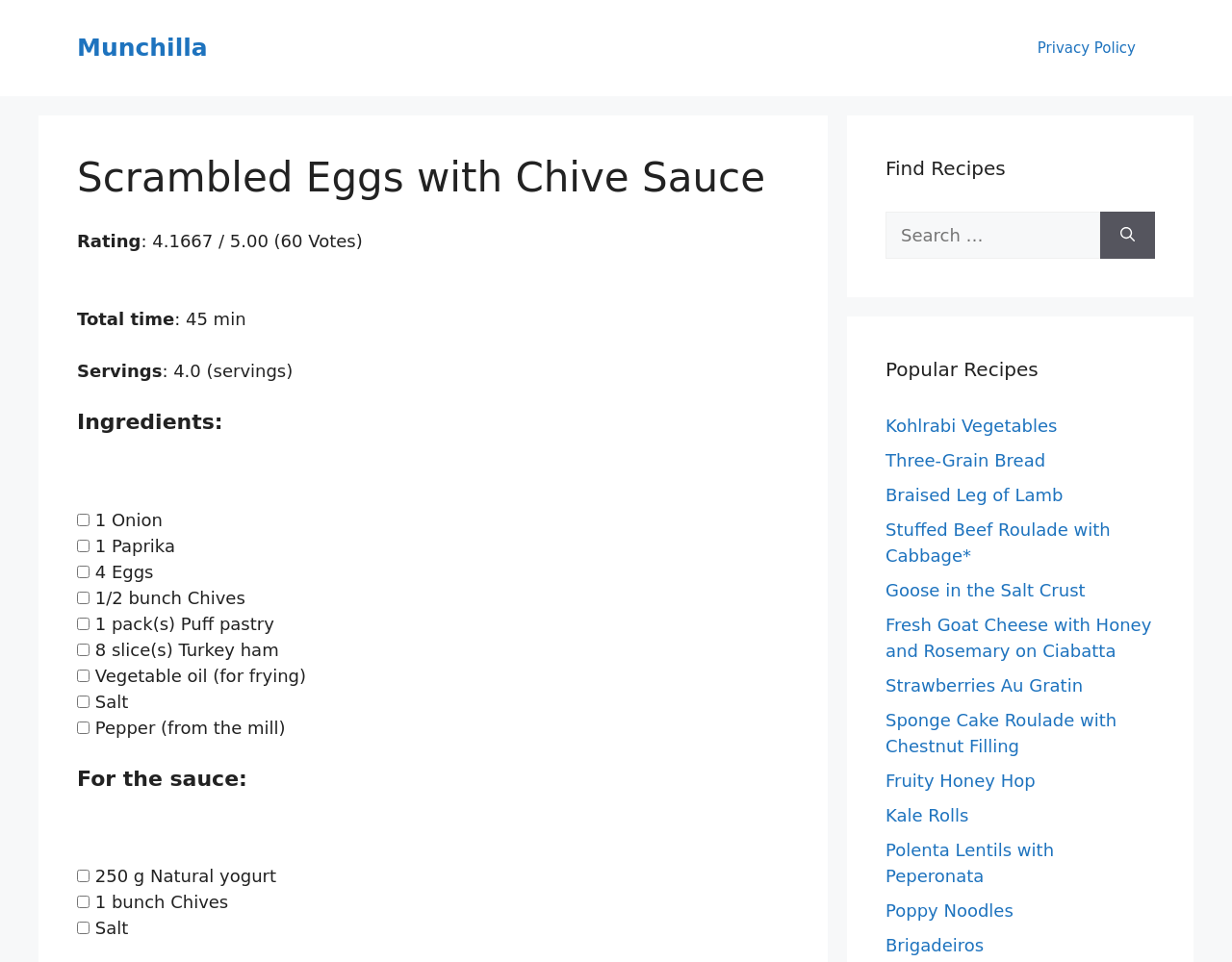Show the bounding box coordinates for the element that needs to be clicked to execute the following instruction: "Click on the HOME link". Provide the coordinates in the form of four float numbers between 0 and 1, i.e., [left, top, right, bottom].

None